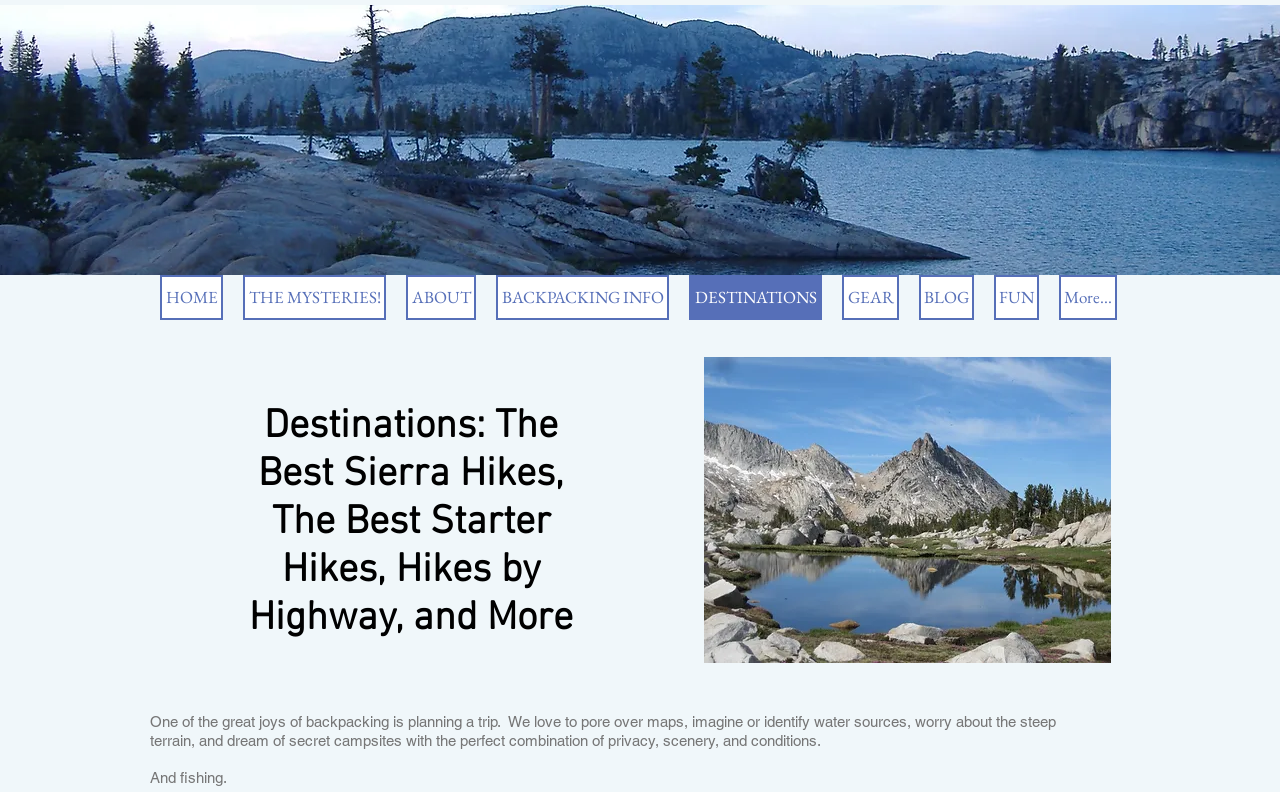Locate the bounding box coordinates of the element you need to click to accomplish the task described by this instruction: "view destinations".

[0.538, 0.347, 0.642, 0.404]